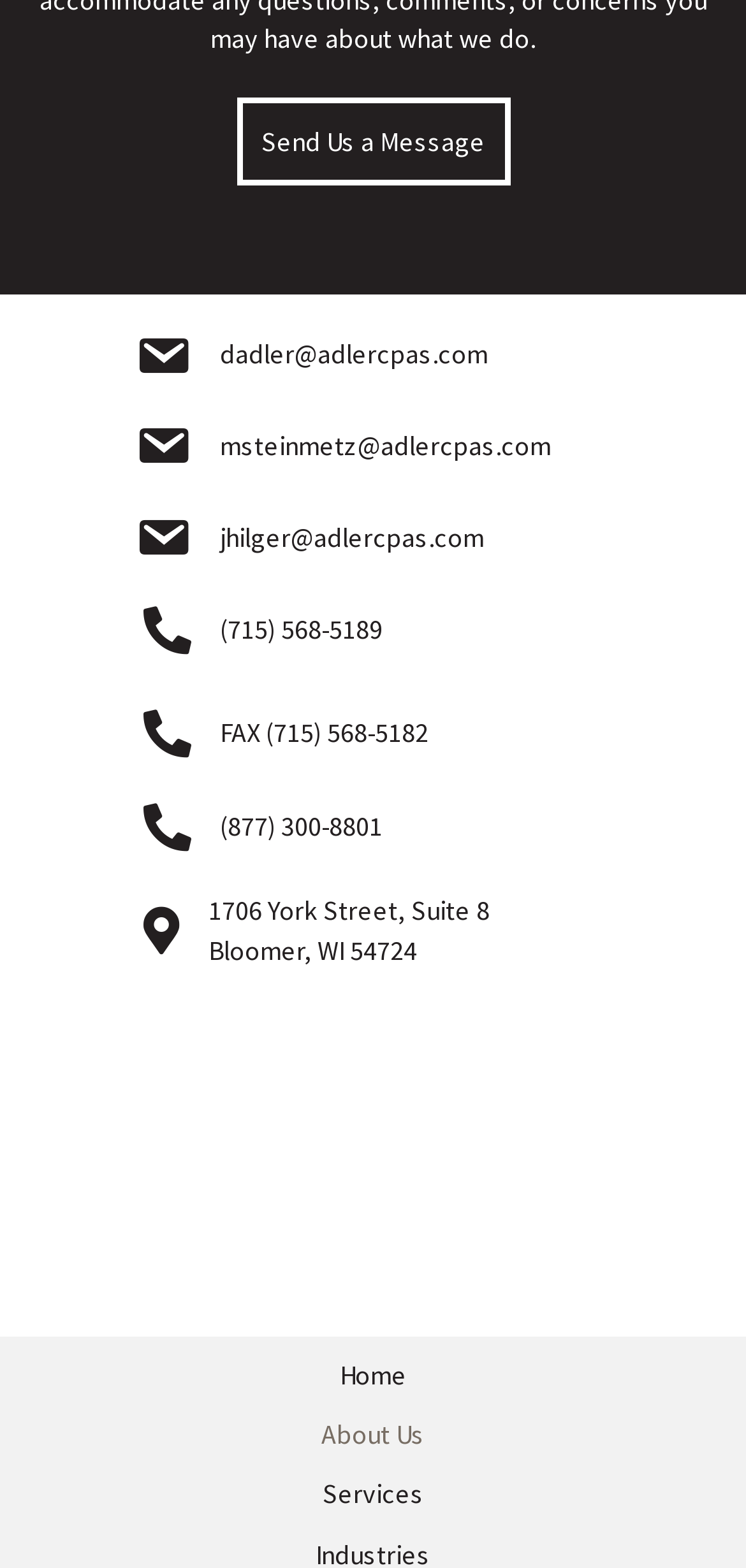Identify the bounding box coordinates of the specific part of the webpage to click to complete this instruction: "Send a message".

[0.317, 0.062, 0.683, 0.118]